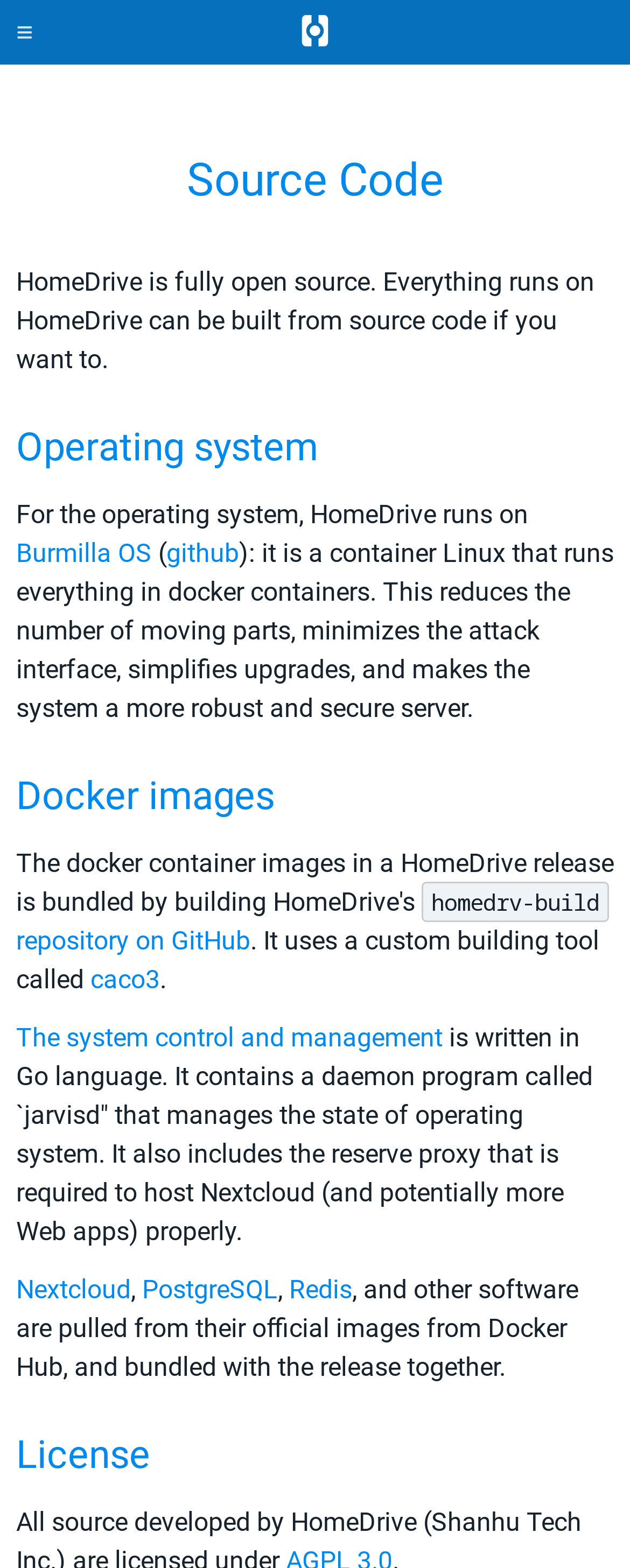Please respond in a single word or phrase: 
What is the custom building tool used by HomeDrive?

caco3